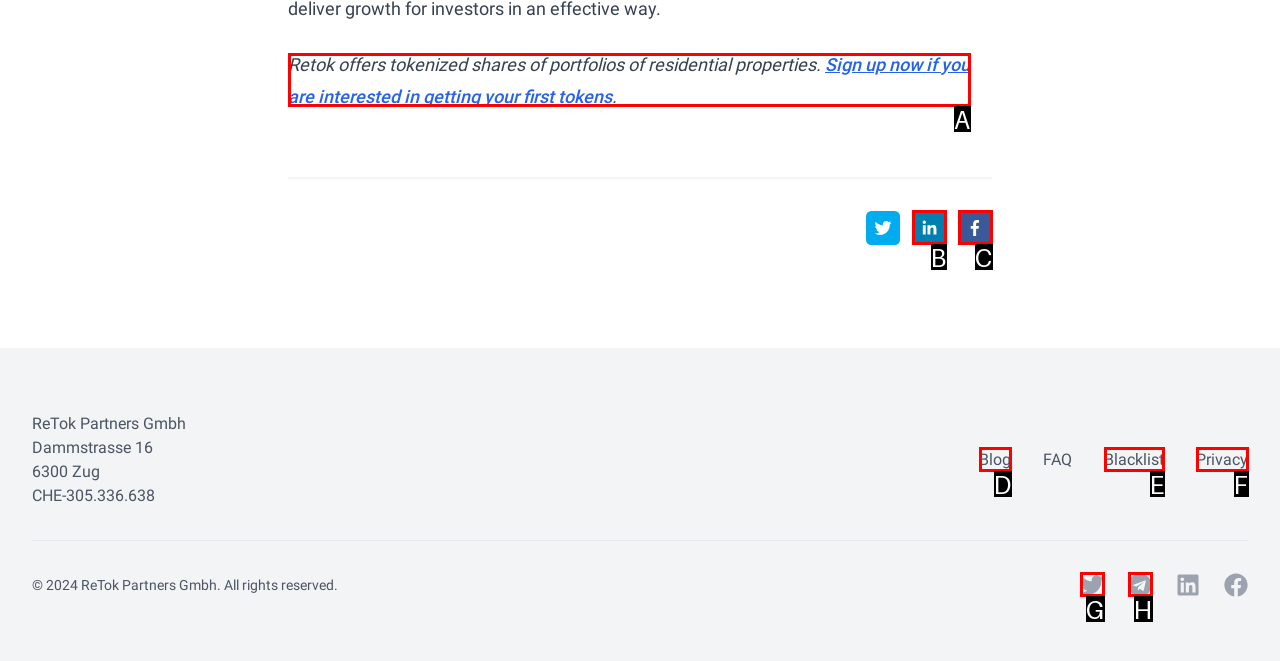Match the description: Blog to the correct HTML element. Provide the letter of your choice from the given options.

D